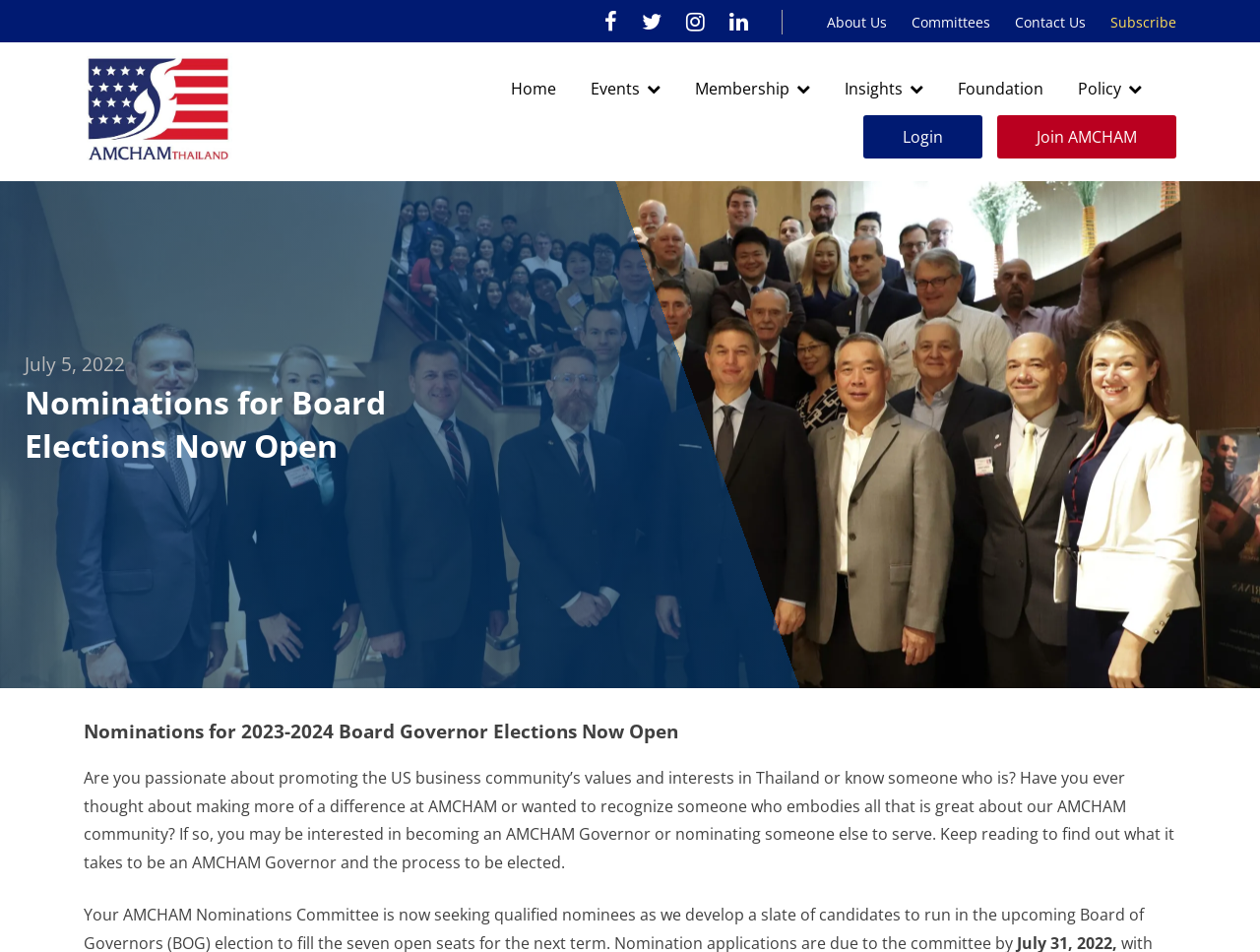Given the webpage screenshot, identify the bounding box of the UI element that matches this description: "info@manganeseXenergycorp.com".

None